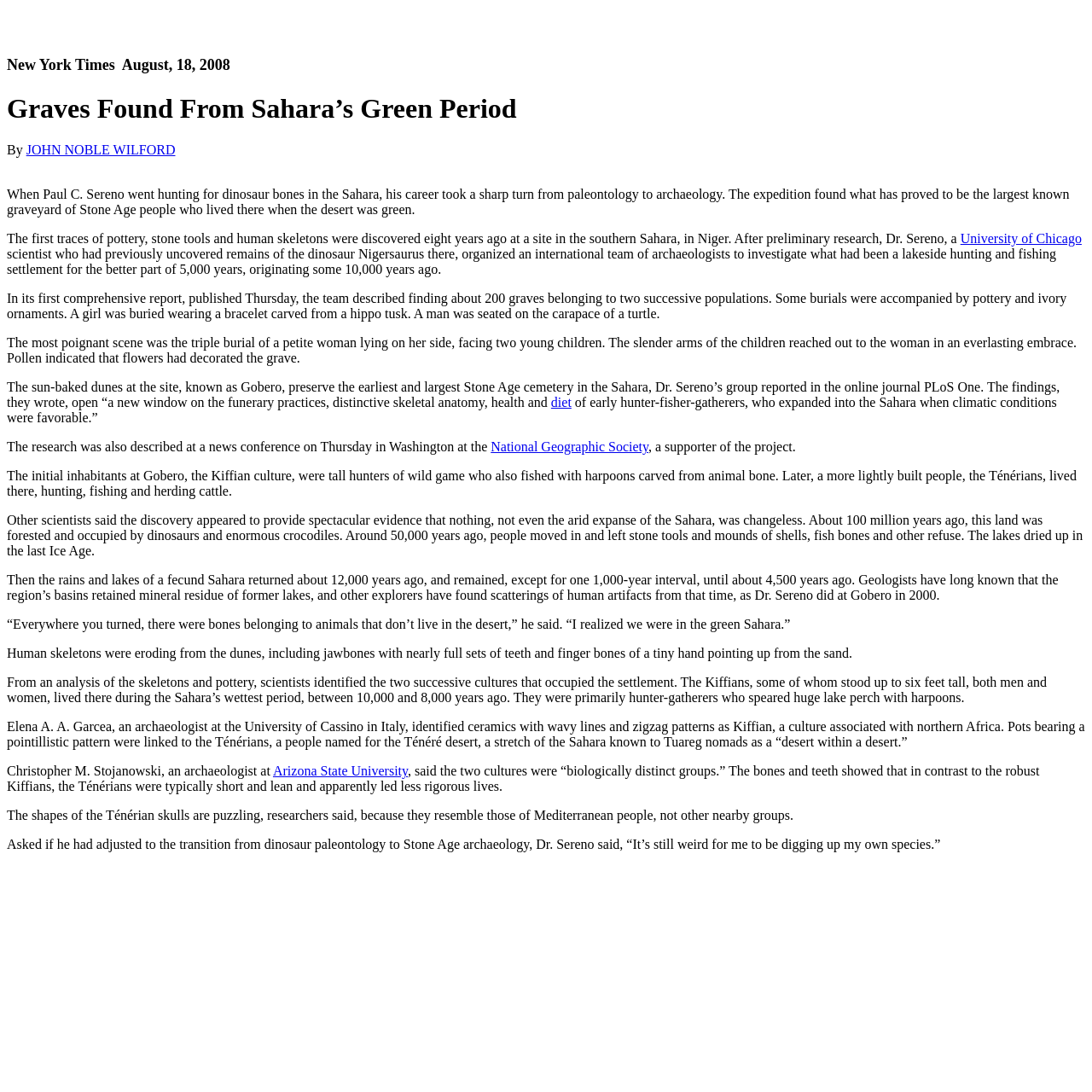What is the name of the society that supported the project?
Provide an in-depth answer to the question, covering all aspects.

The society that supported the project is the National Geographic Society, which is mentioned in the article as a supporter of the project led by Dr. Sereno.